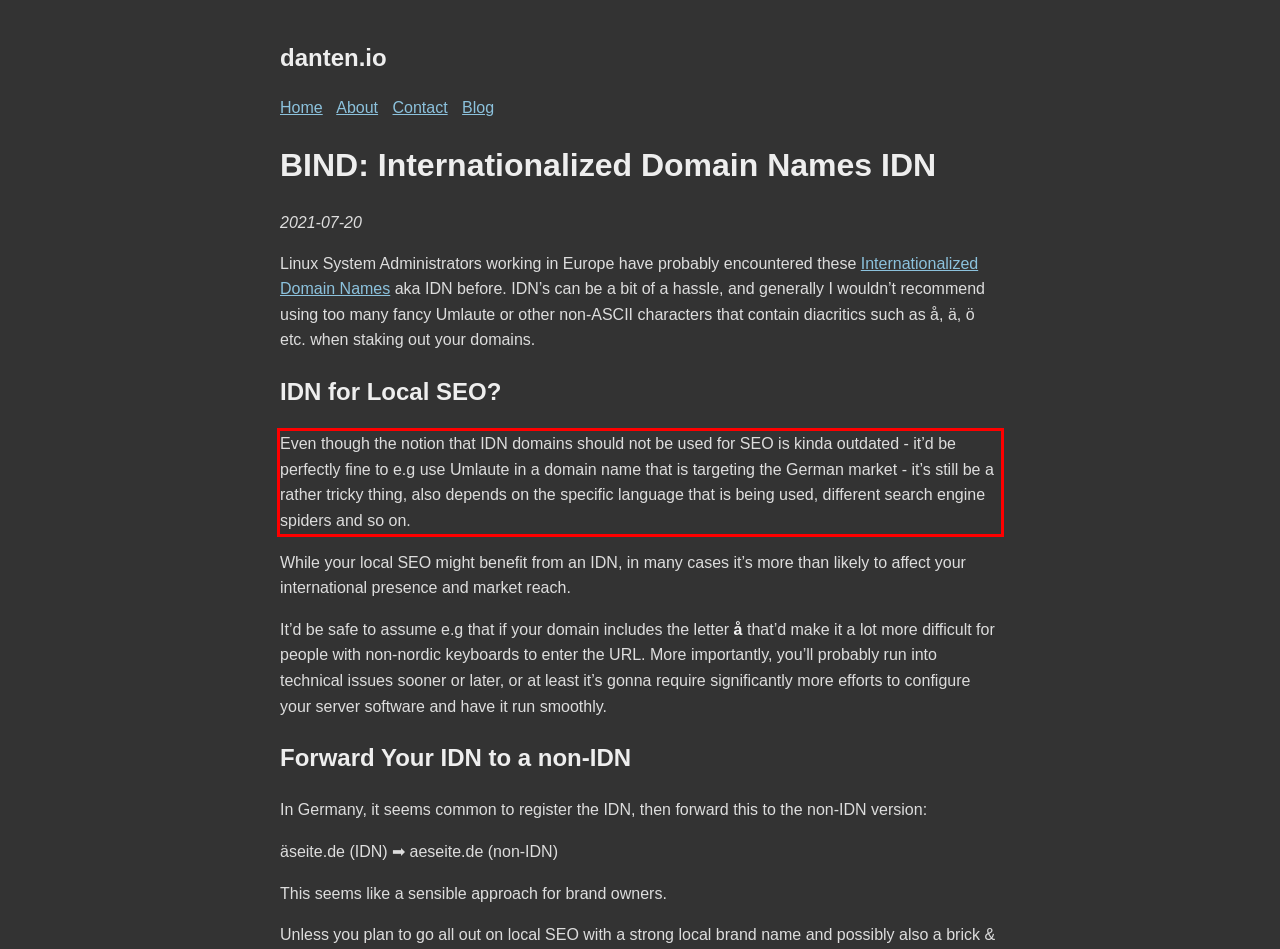By examining the provided screenshot of a webpage, recognize the text within the red bounding box and generate its text content.

Even though the notion that IDN domains should not be used for SEO is kinda outdated - it’d be perfectly fine to e.g use Umlaute in a domain name that is targeting the German market - it’s still be a rather tricky thing, also depends on the specific language that is being used, different search engine spiders and so on.